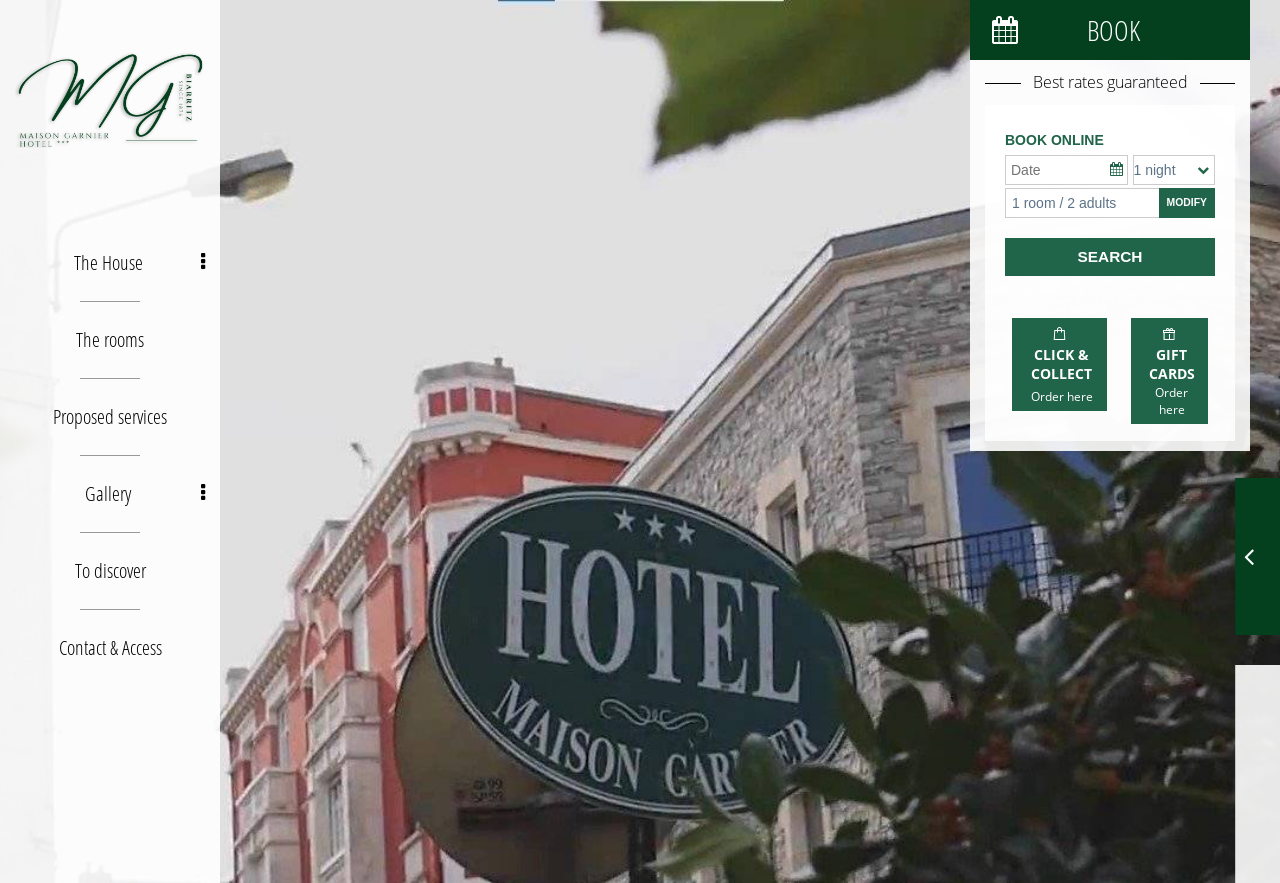Identify the coordinates of the bounding box for the element that must be clicked to accomplish the instruction: "View the gallery".

[0.0, 0.533, 0.172, 0.586]